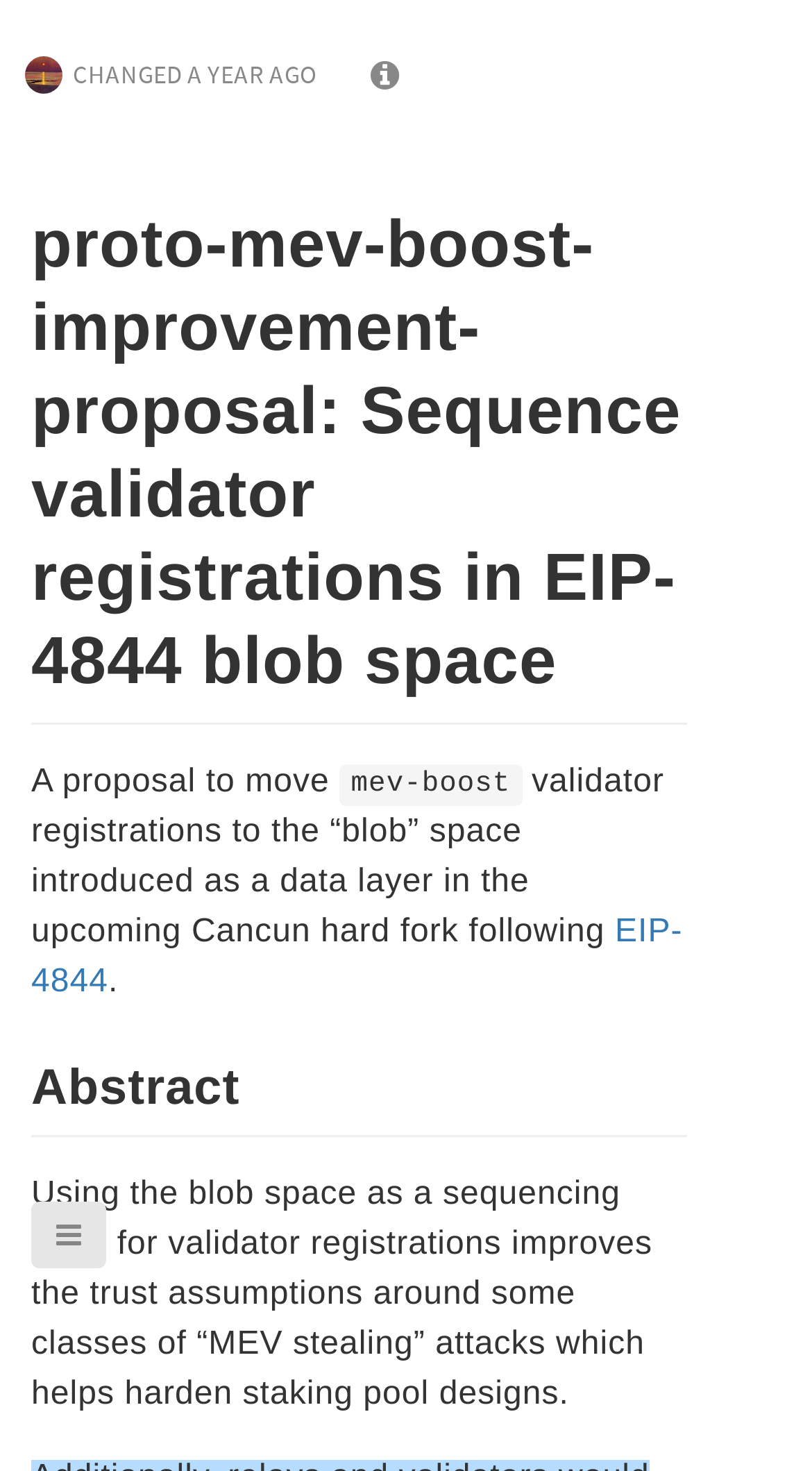What is the purpose of the proposal?
Refer to the image and provide a concise answer in one word or phrase.

Improve trust assumptions